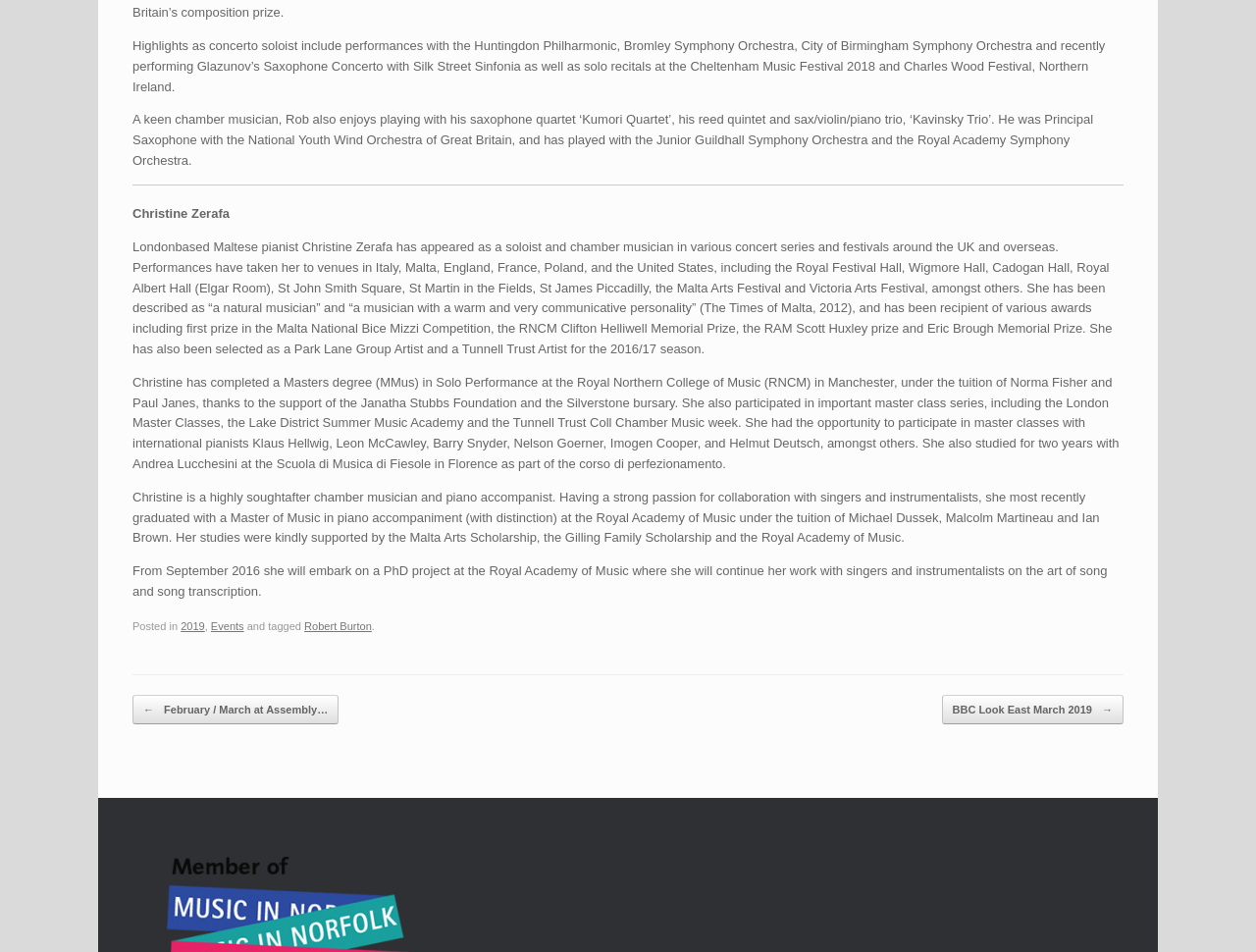What is the name of Christine's piano trio?
Using the visual information, reply with a single word or short phrase.

Kavinsky Trio